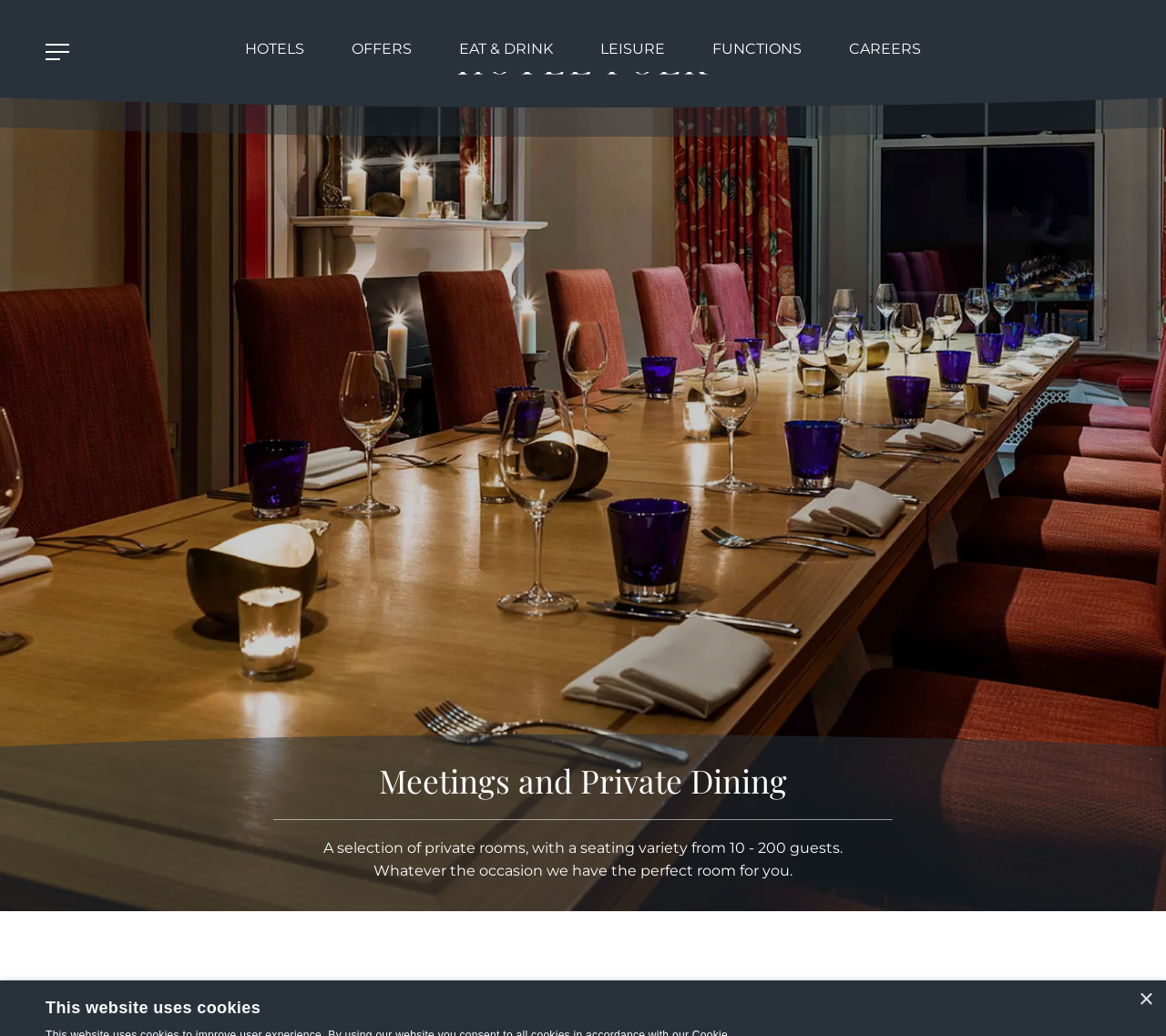Please answer the following question using a single word or phrase: 
What is the phone number of The Hotel Folk?

01728 564207